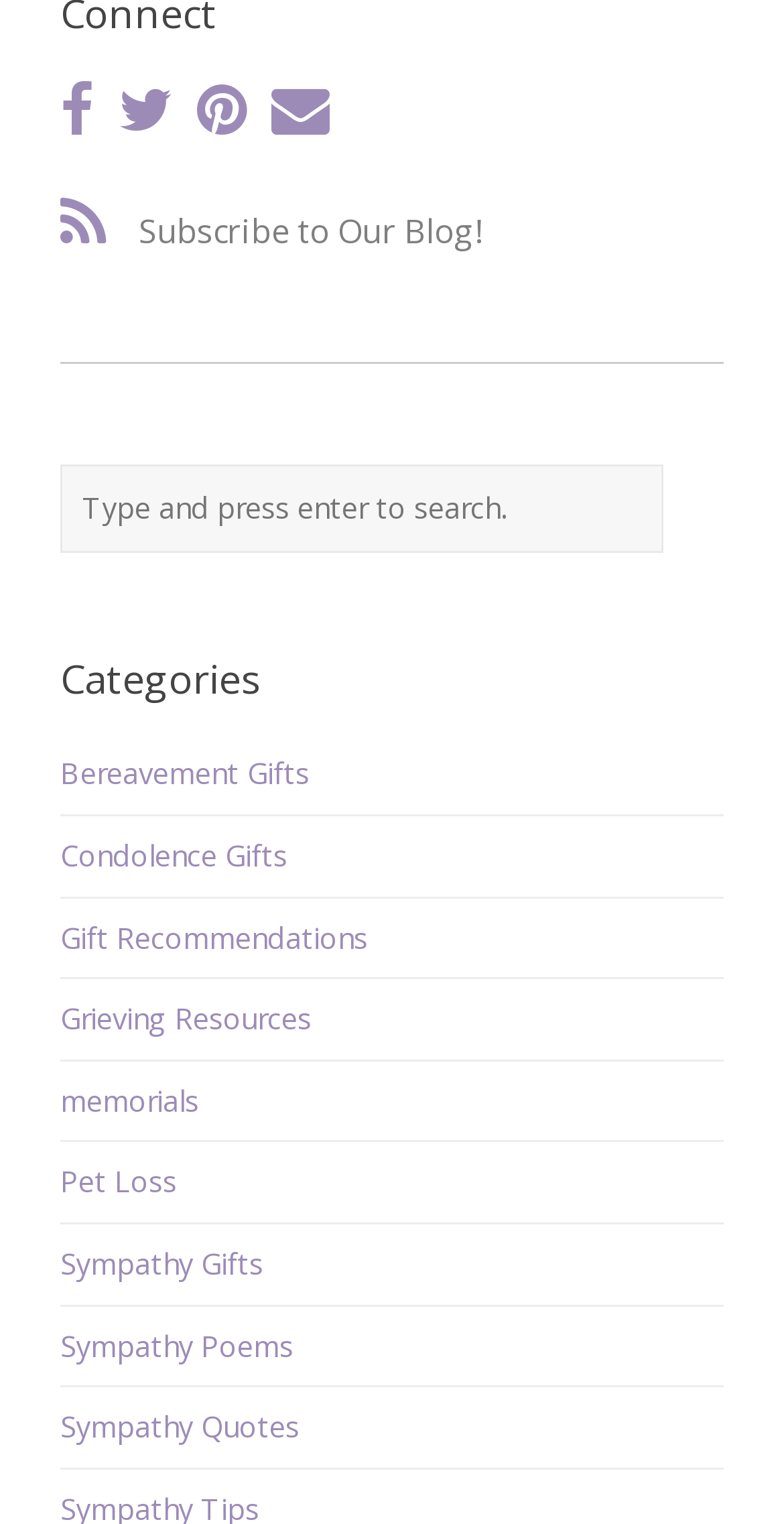Please provide the bounding box coordinates in the format (top-left x, top-left y, bottom-right x, bottom-right y). Remember, all values are floating point numbers between 0 and 1. What is the bounding box coordinate of the region described as: parent_node: Subscribe to Our Blog!

[0.346, 0.045, 0.421, 0.103]